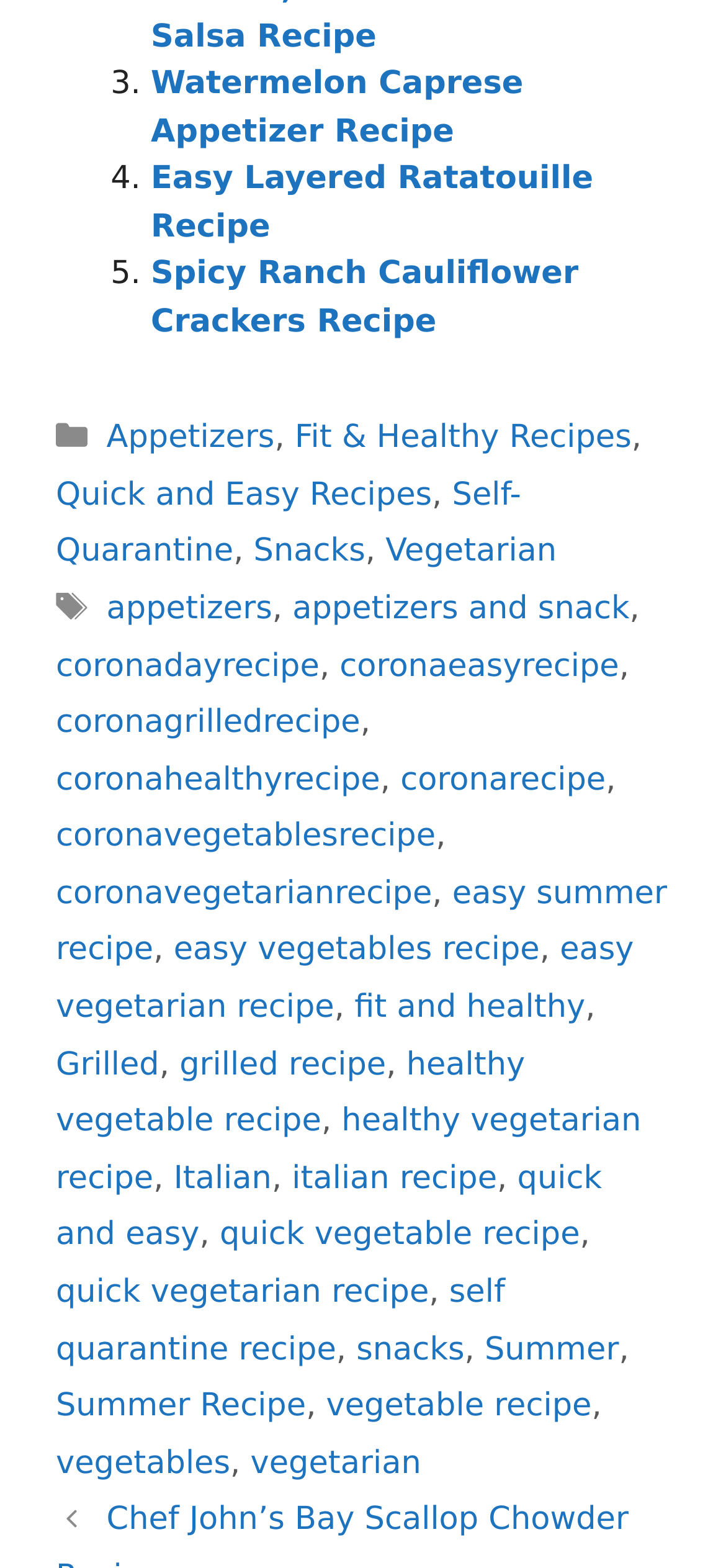Provide the bounding box coordinates of the HTML element described by the text: "Easy Layered Ratatouille Recipe".

[0.208, 0.102, 0.817, 0.156]